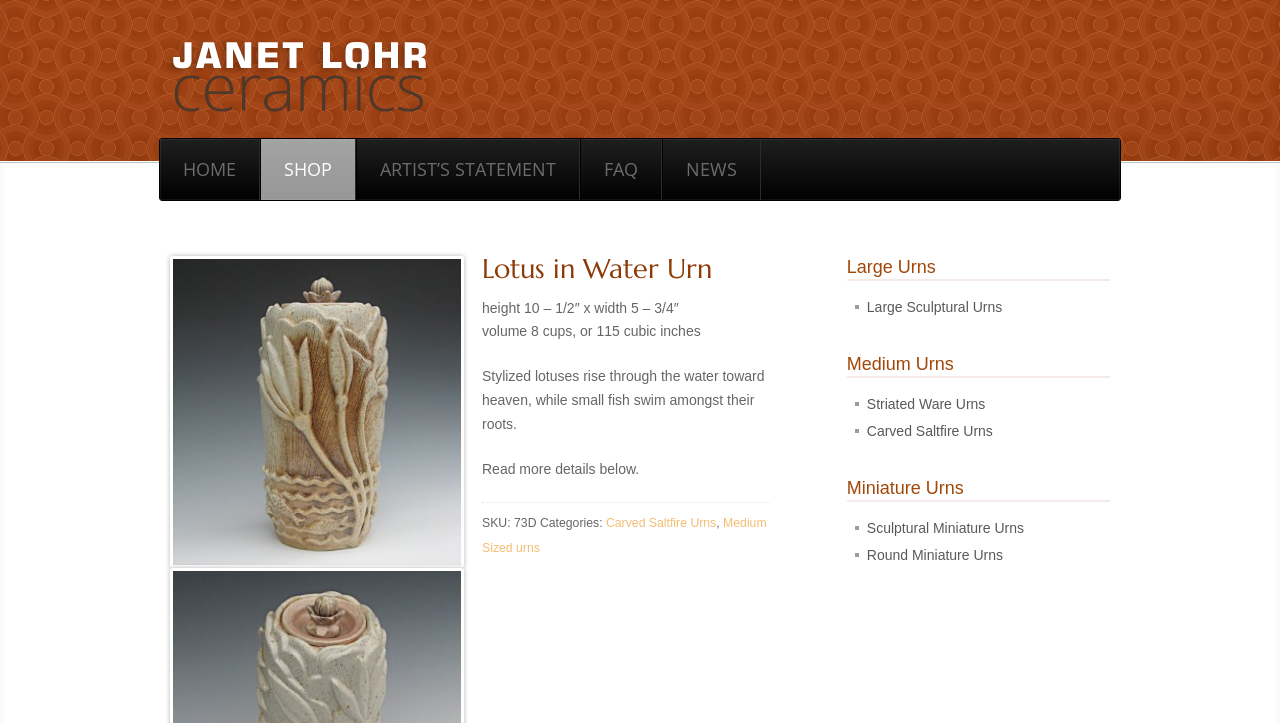What is the height of the Lotus in Water Urn?
Provide a comprehensive and detailed answer to the question.

The height of the Lotus in Water Urn can be found in the description section, where it says 'height 10 – 1/2″ x width 5 – 3/4″'.